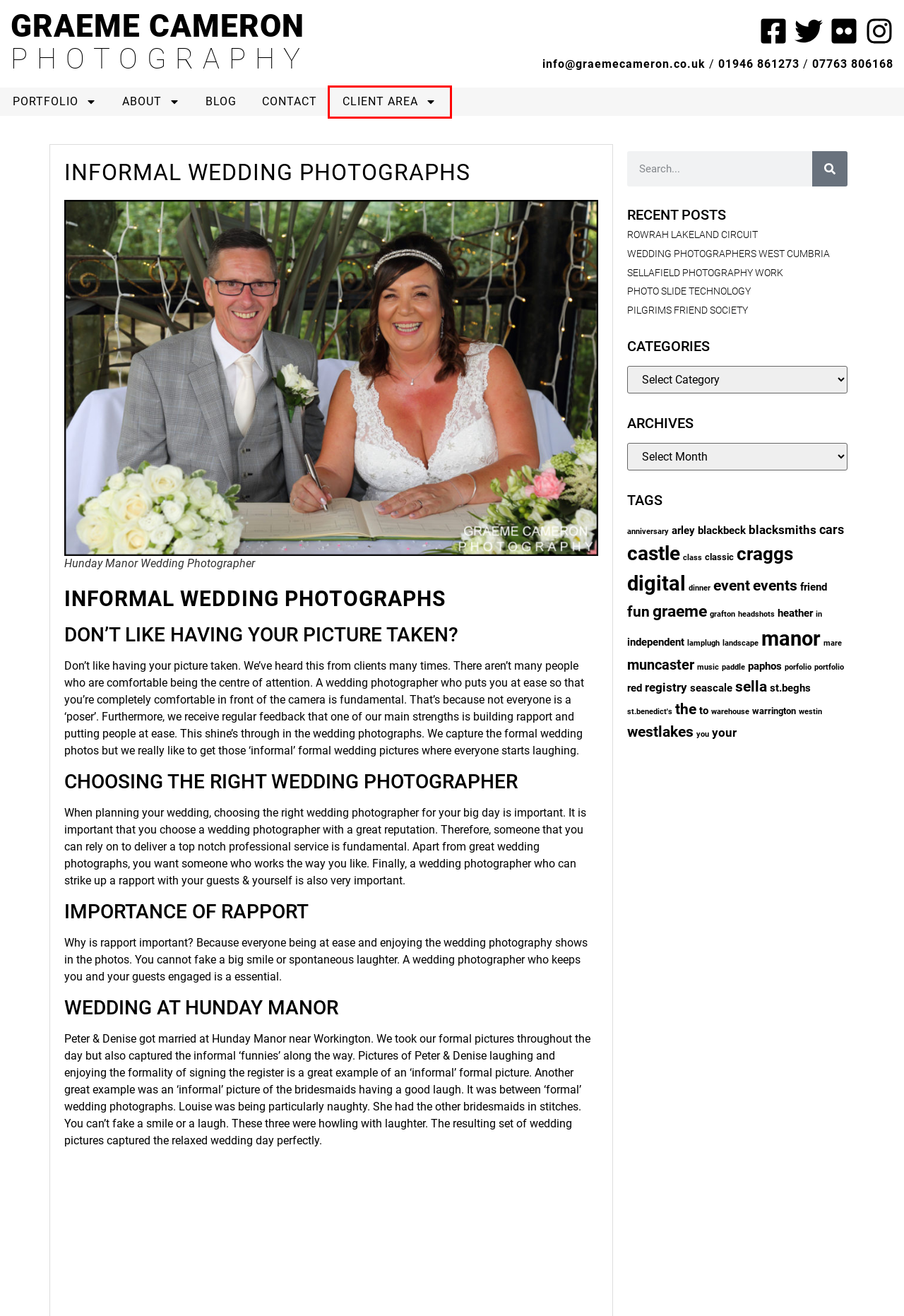Given a screenshot of a webpage with a red bounding box around a UI element, please identify the most appropriate webpage description that matches the new webpage after you click on the element. Here are the candidates:
A. Sellafield Photography Work - Graeme Cameron Photography
B. Graeme Cameron Photography - Client Area
C. anniversary Archives - Graeme Cameron Photography
D. cars Archives - Graeme Cameron Photography
E. Professional Photographer | Graeme Cameron Photography
F. Latest Photographic News | Graeme Cameron Photography
G. Rowrah Lakeland Circuit - Graeme Cameron Photography
H. About Graeme | Graeme Cameron Photography

B